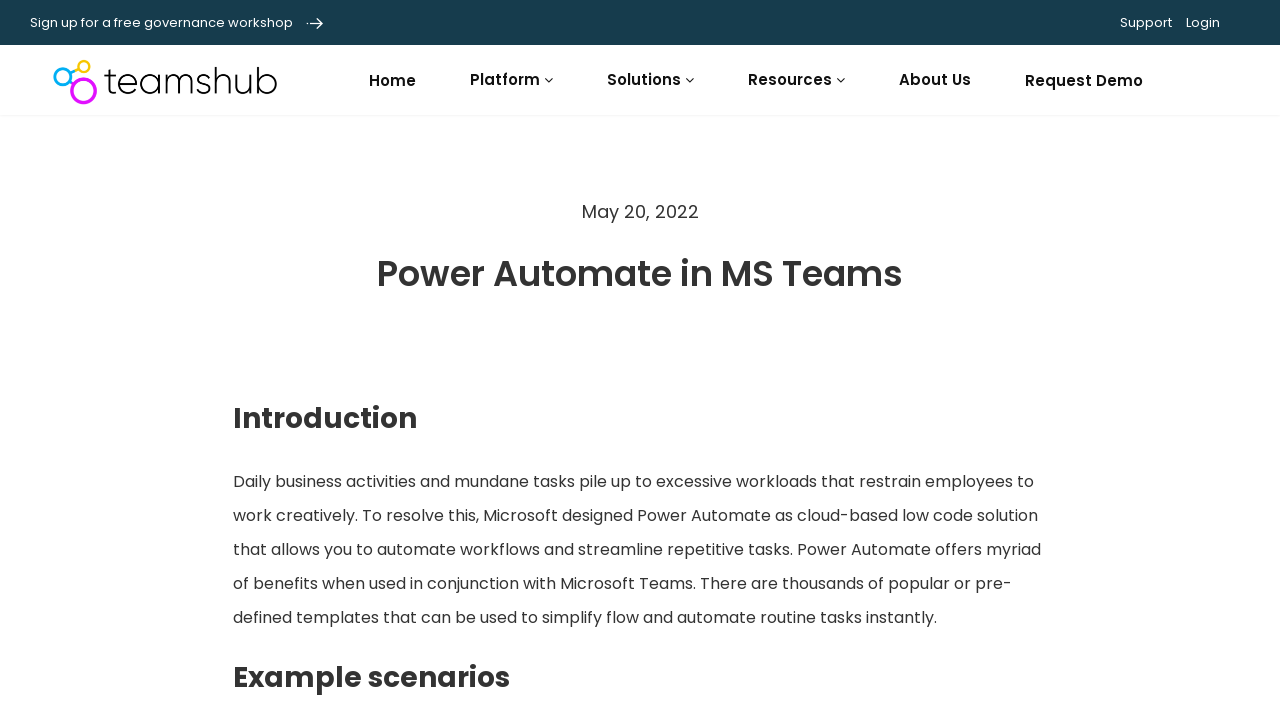Specify the bounding box coordinates of the area to click in order to execute this command: 'Sign up for a free governance workshop'. The coordinates should consist of four float numbers ranging from 0 to 1, and should be formatted as [left, top, right, bottom].

[0.023, 0.018, 0.229, 0.045]